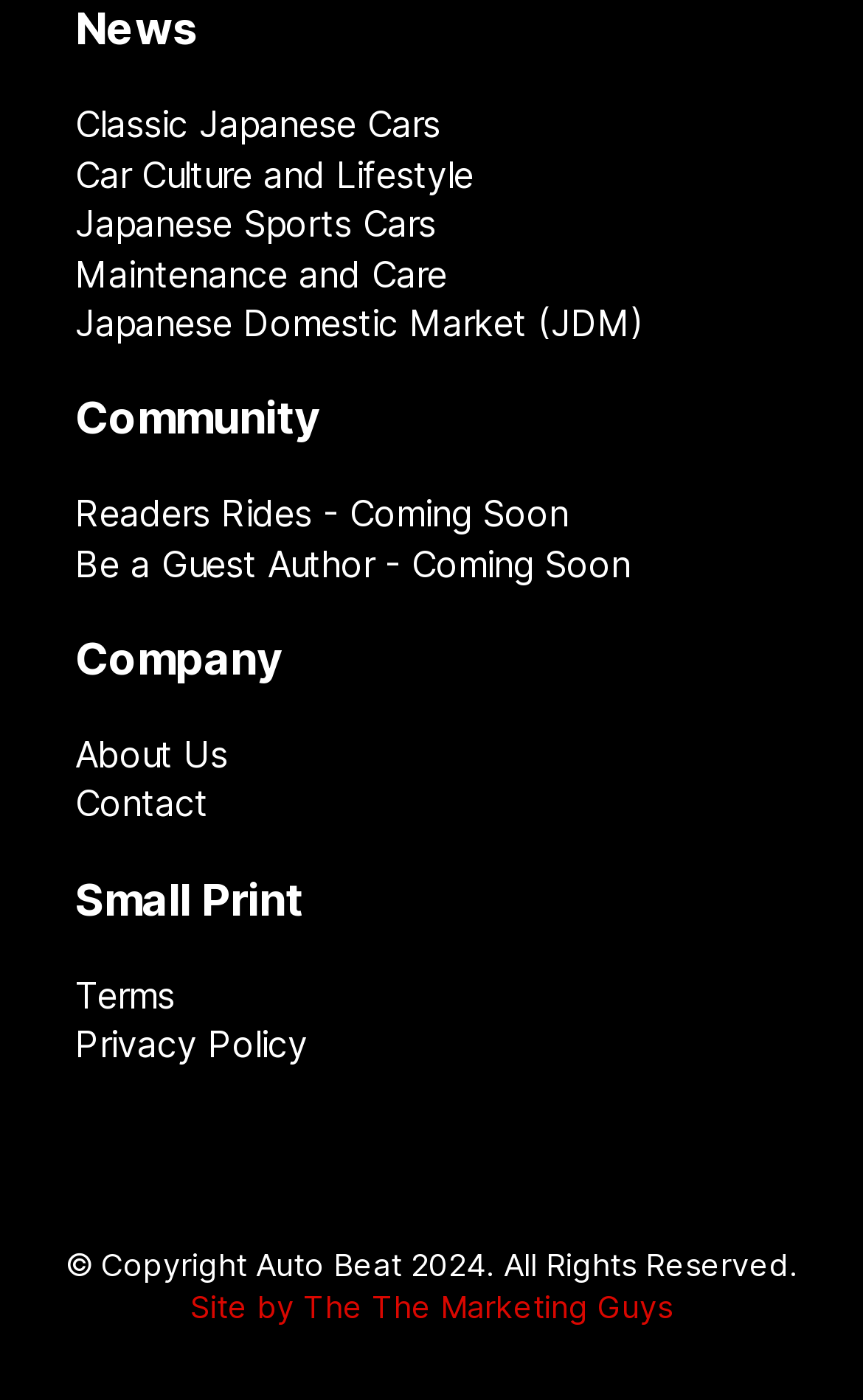Identify the bounding box coordinates of the element to click to follow this instruction: 'Click on About Us'. Ensure the coordinates are four float values between 0 and 1, provided as [left, top, right, bottom].

[0.087, 0.521, 0.913, 0.557]